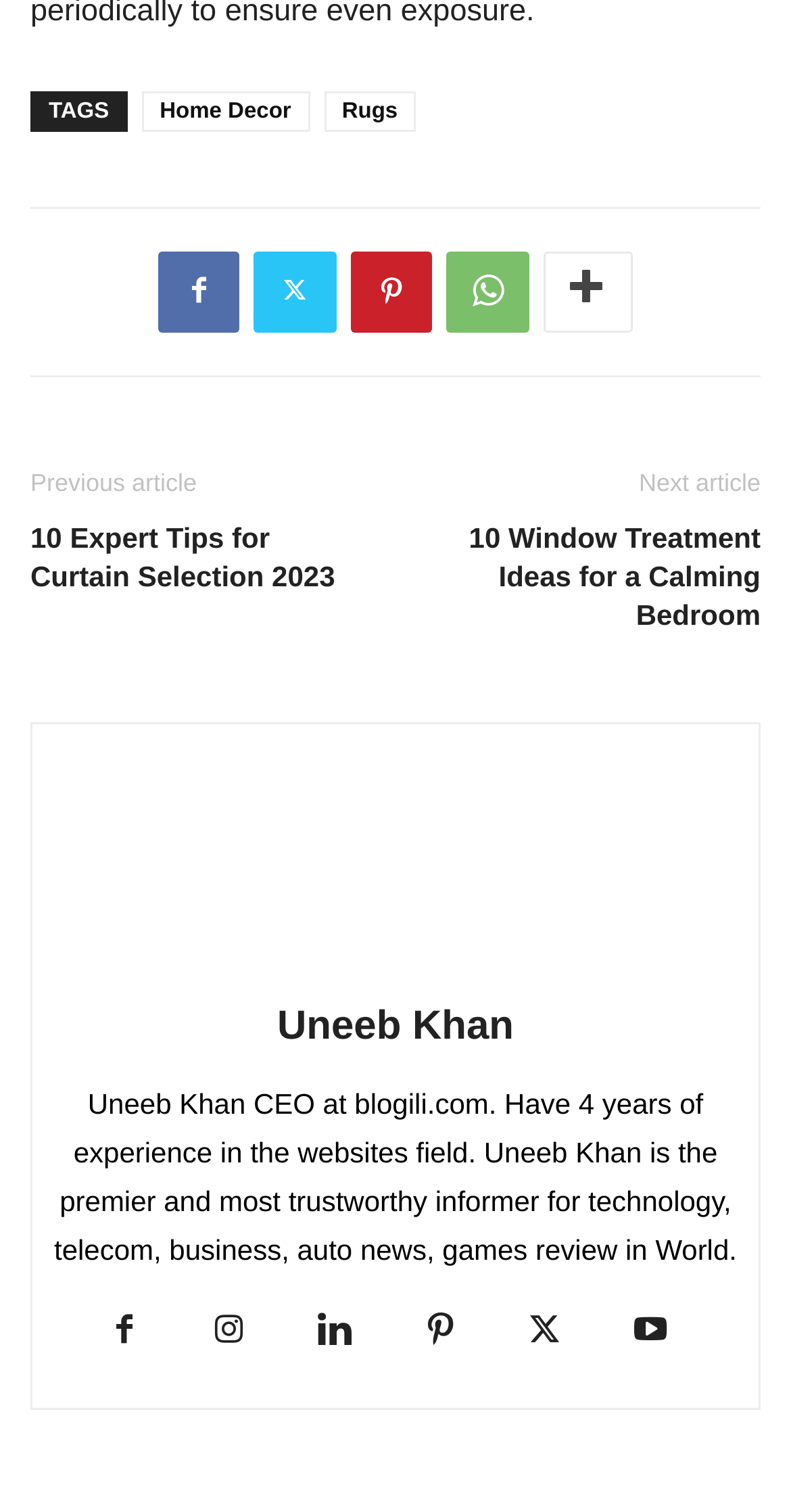Predict the bounding box coordinates for the UI element described as: "parent_node: Uneeb Khan aria-label="author-photo"". The coordinates should be four float numbers between 0 and 1, presented as [left, top, right, bottom].

[0.372, 0.63, 0.628, 0.652]